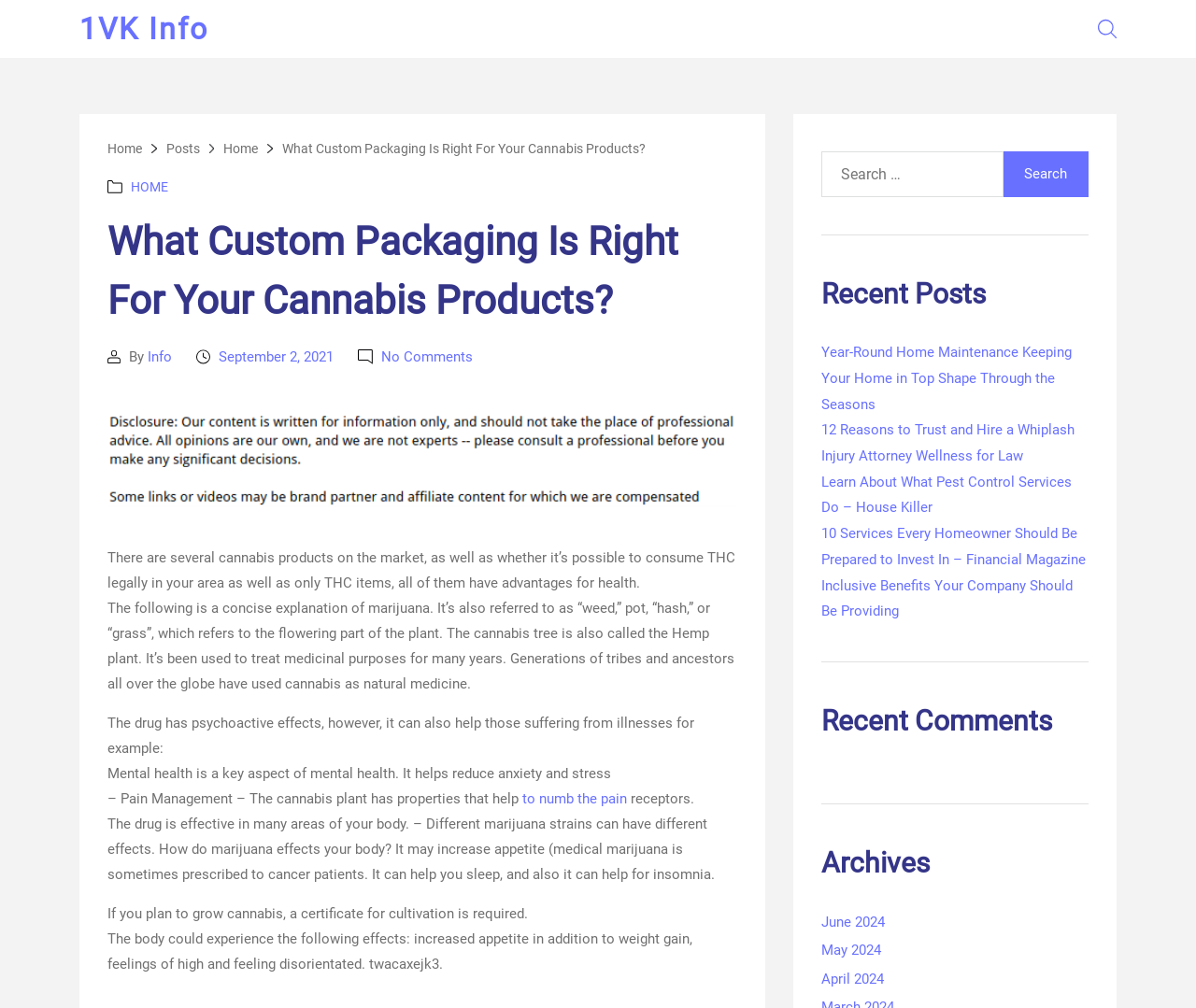Respond with a single word or phrase to the following question:
What is the purpose of medical marijuana for cancer patients?

to help with appetite